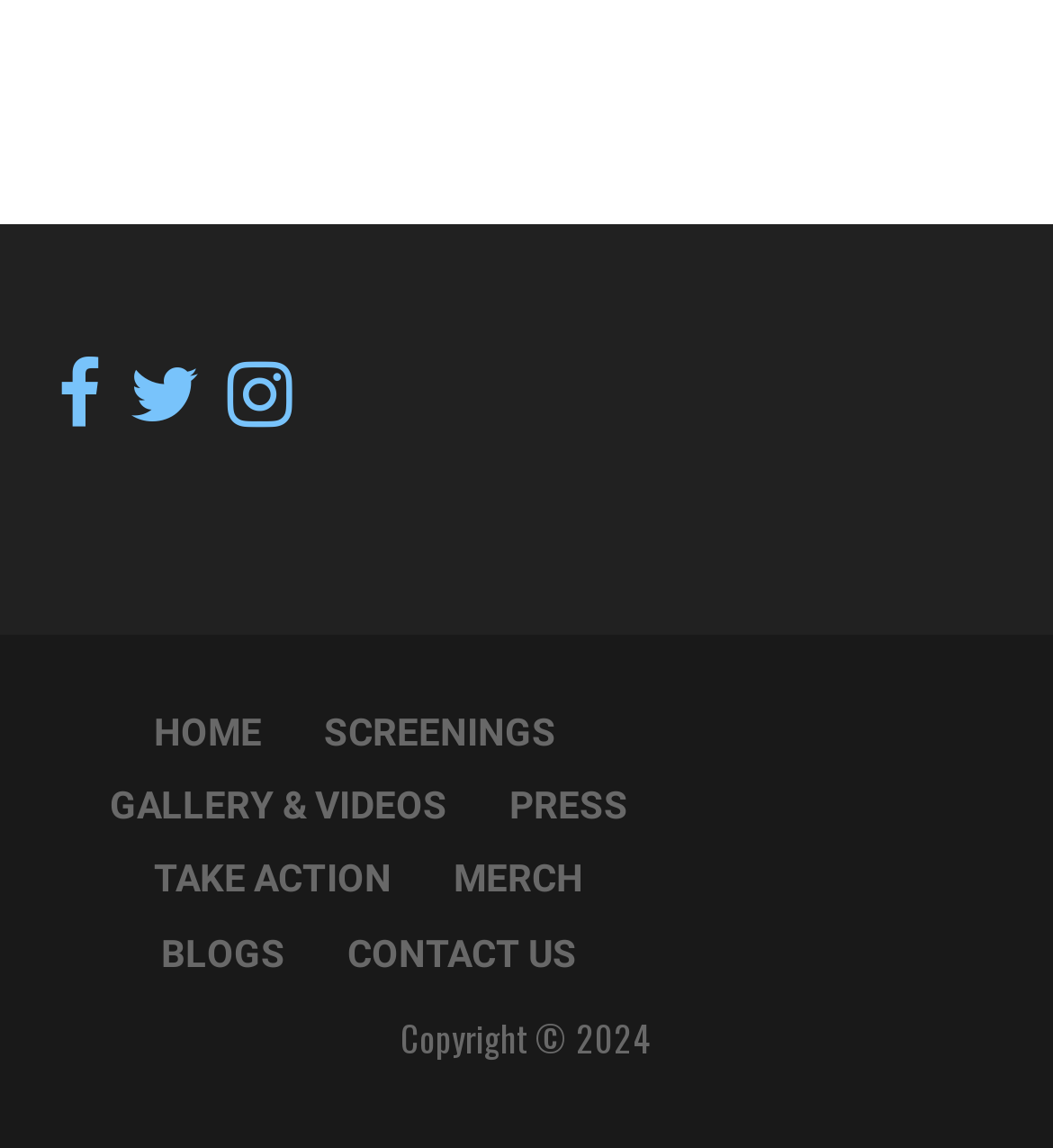Please specify the coordinates of the bounding box for the element that should be clicked to carry out this instruction: "take action now". The coordinates must be four float numbers between 0 and 1, formatted as [left, top, right, bottom].

[0.147, 0.747, 0.372, 0.799]